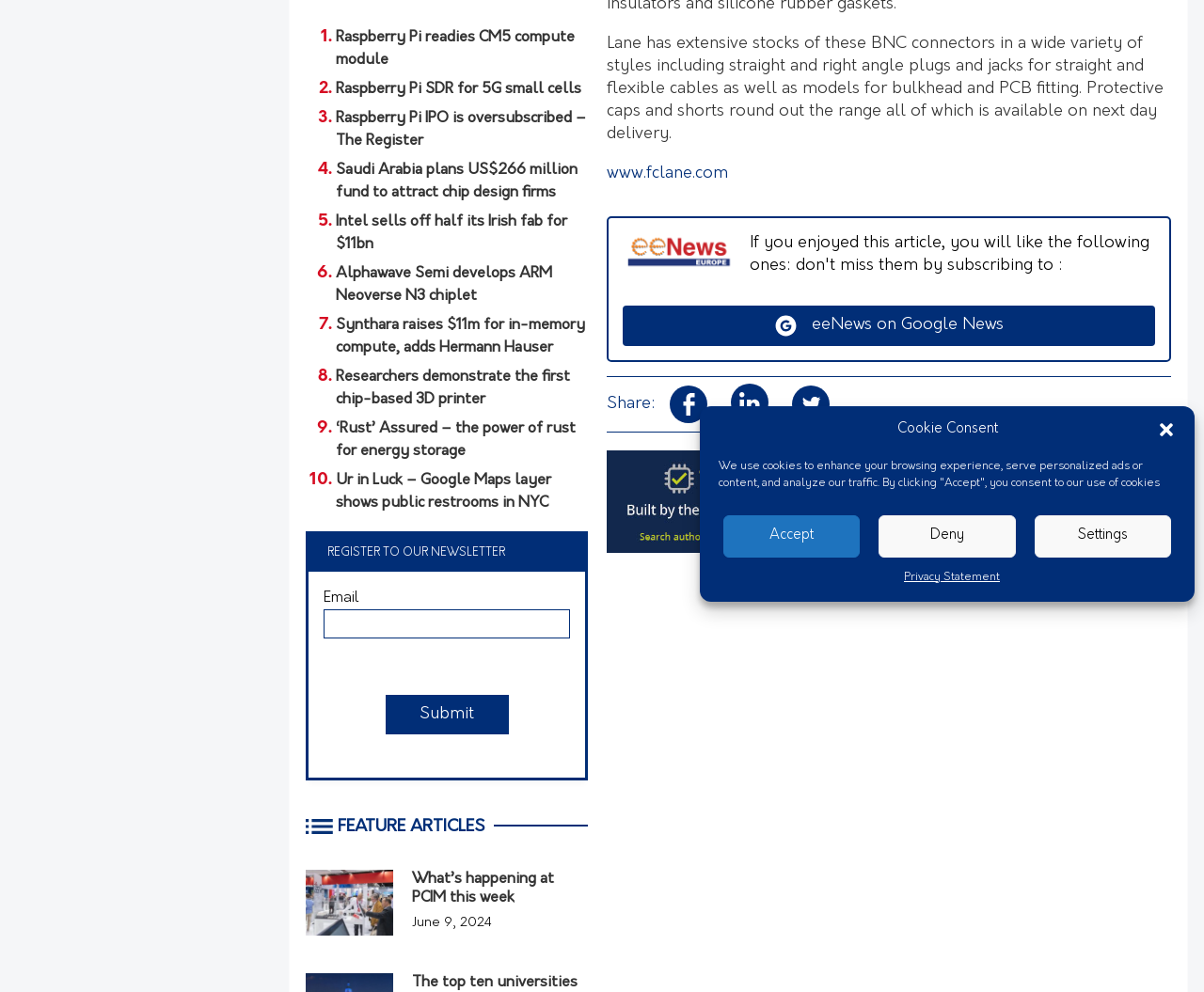Find the bounding box of the element with the following description: "Privacy Statement". The coordinates must be four float numbers between 0 and 1, formatted as [left, top, right, bottom].

[0.751, 0.571, 0.83, 0.592]